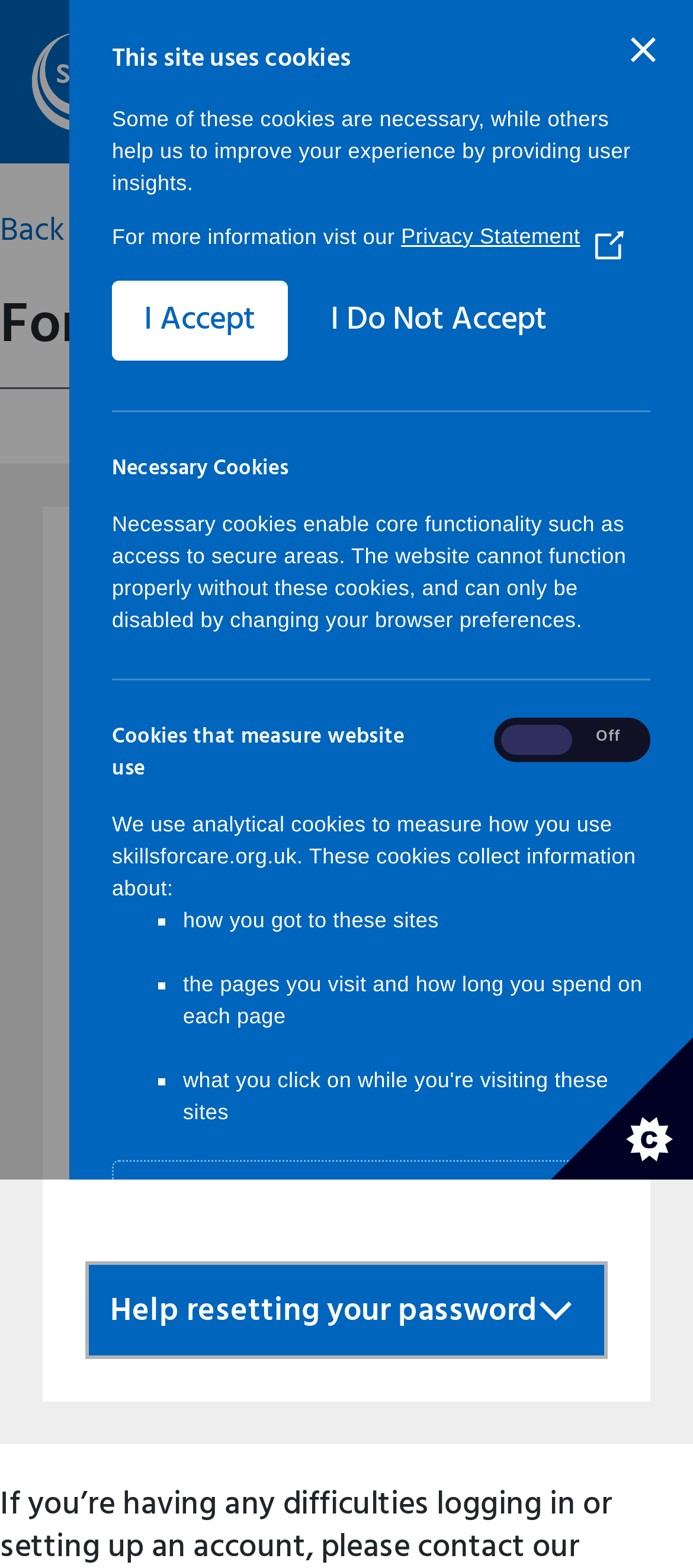Specify the bounding box coordinates of the area to click in order to follow the given instruction: "Click the 'Register' link."

[0.791, 0.033, 0.954, 0.071]